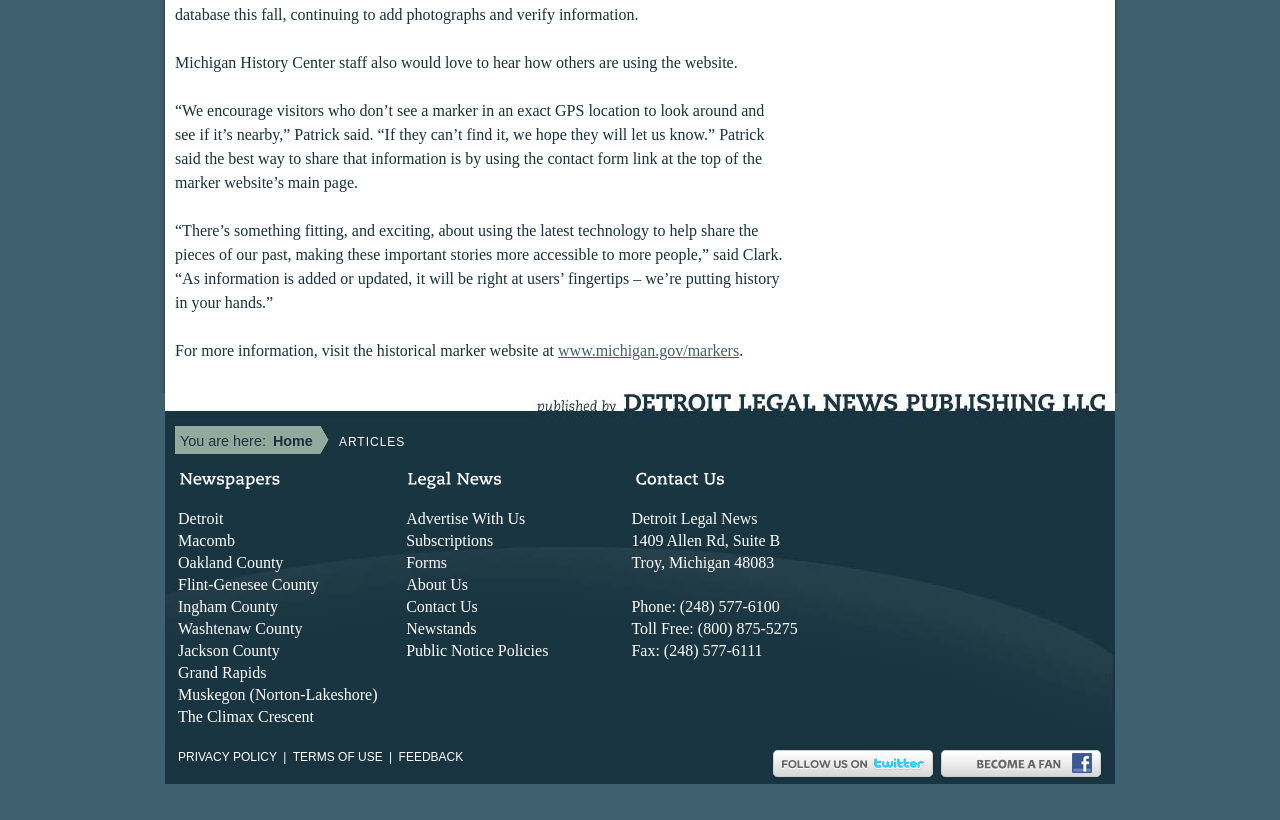Identify the bounding box coordinates of the clickable region required to complete the instruction: "follow on Facebook". The coordinates should be given as four float numbers within the range of 0 and 1, i.e., [left, top, right, bottom].

[0.732, 0.912, 0.863, 0.956]